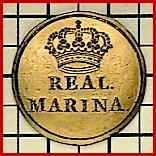Illustrate the image with a detailed and descriptive caption.

This image depicts a vintage military button from the Spanish Royal Navy, featuring the inscription "REAL. MARINA." The button is adorned with a prominent royal crown at the top, indicative of its association with the Spanish naval forces. This type of button was used during the late 18th to early 19th century, specifically around the period of 1795 to 1802, when new designs were prescribed for the Royal Navy as well as the Royal Marine Infantry and Artillery. The button exemplifies the craftsmanship of the era, showcasing a classic circular shape and elegant detailing that reflect the pride and tradition of the Spanish military maritime services. Such buttons were essential elements of official naval attire, symbolizing the regality and authority of the Spanish Navy.